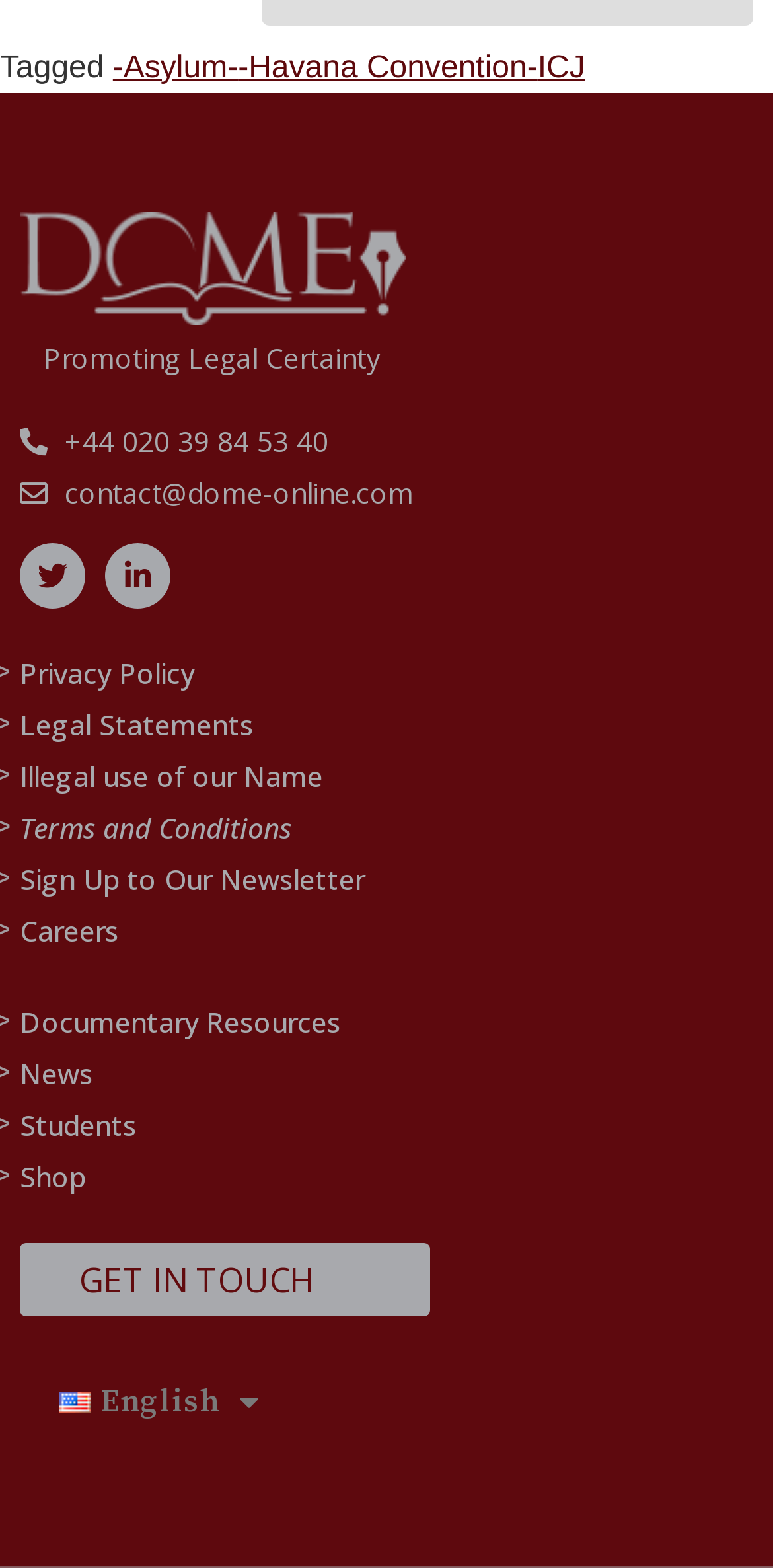Using the provided element description "Illegal use of our Name", determine the bounding box coordinates of the UI element.

[0.026, 0.479, 1.0, 0.512]